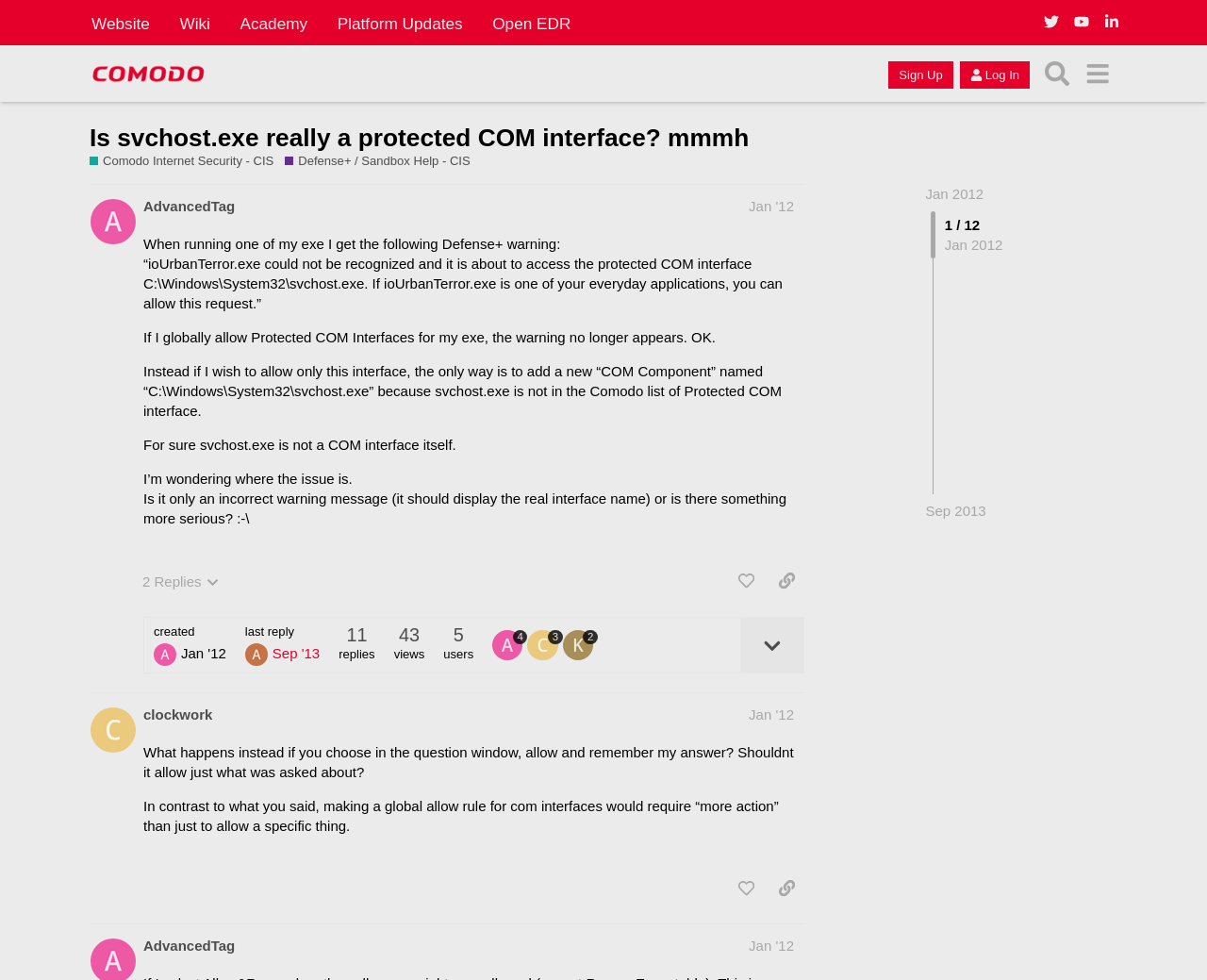What is the date of the last reply to the first post? Examine the screenshot and reply using just one word or a brief phrase.

Sep 10, 2013